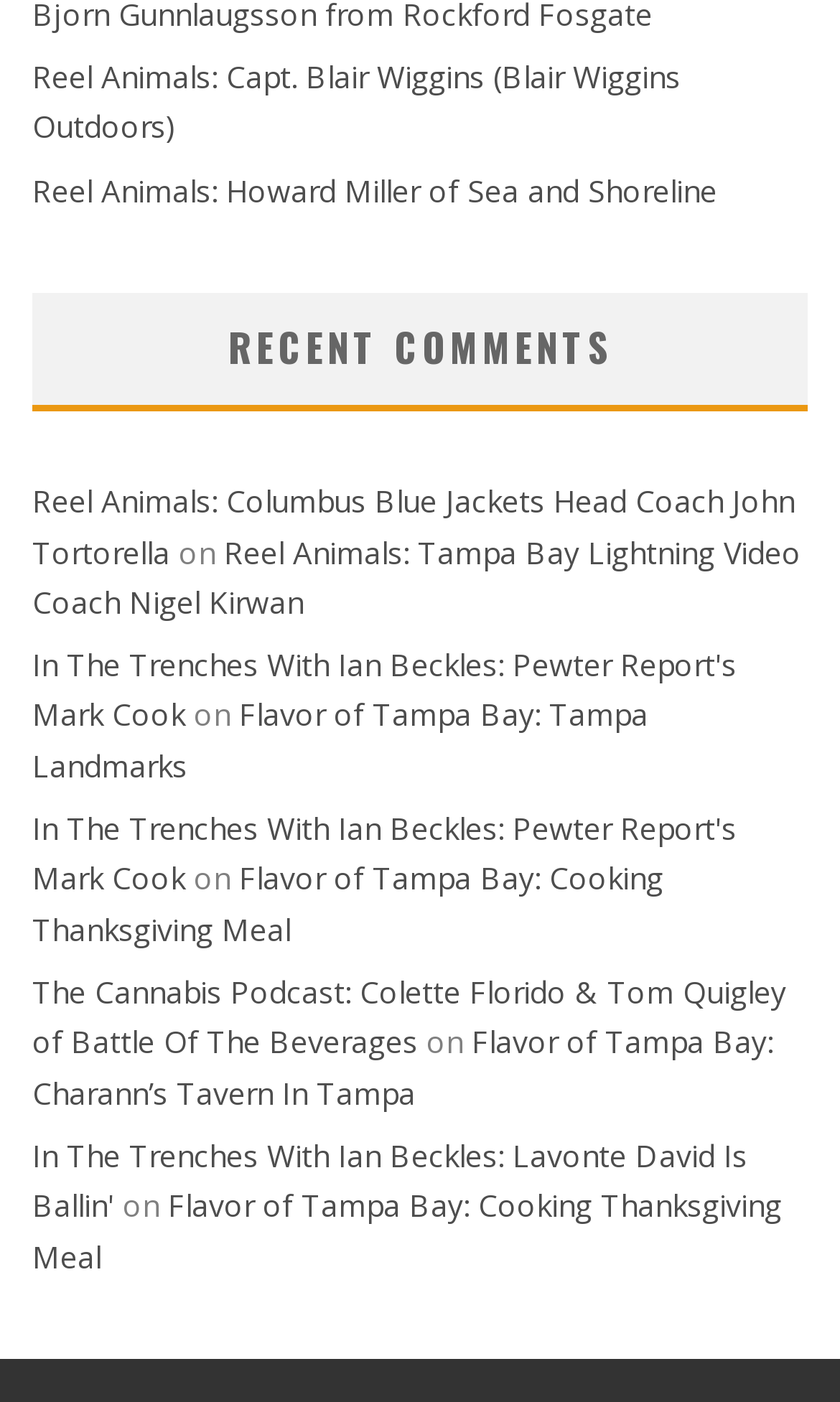What is the text next to the link 'Reel Animals: Columbus Blue Jackets Head Coach John Tortorella'?
Please provide a single word or phrase in response based on the screenshot.

on